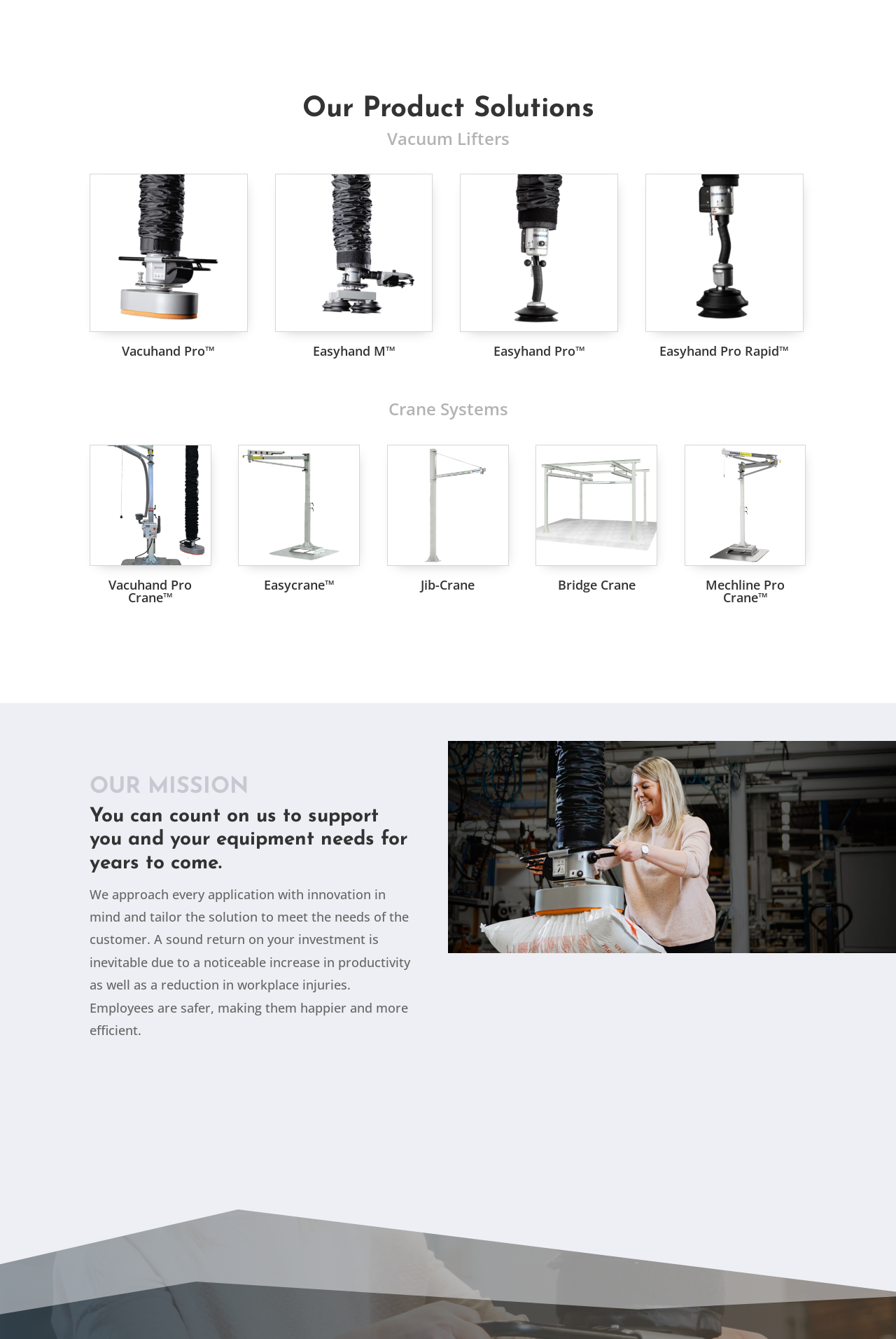Please indicate the bounding box coordinates for the clickable area to complete the following task: "Click on Vacuhand Pro™". The coordinates should be specified as four float numbers between 0 and 1, i.e., [left, top, right, bottom].

[0.1, 0.13, 0.276, 0.271]